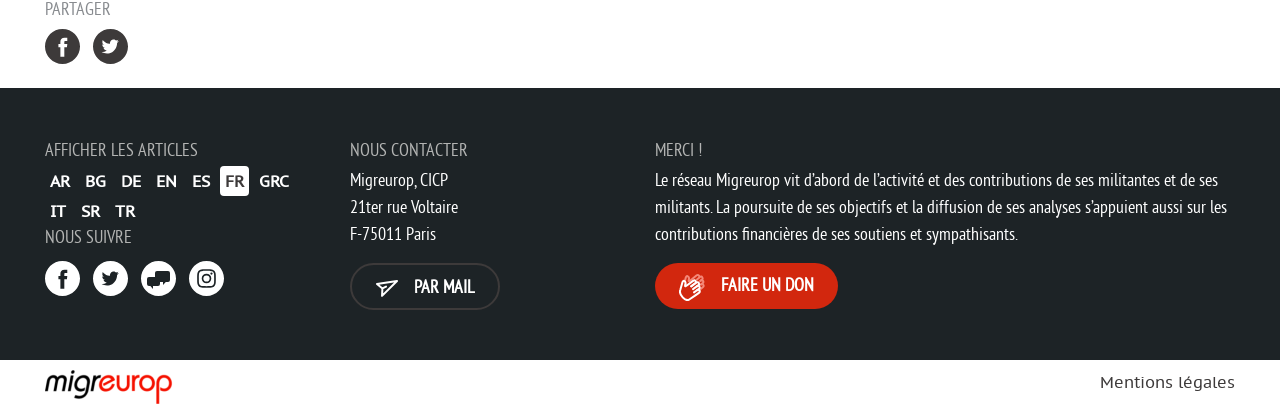Show the bounding box coordinates for the element that needs to be clicked to execute the following instruction: "Make a donation". Provide the coordinates in the form of four float numbers between 0 and 1, i.e., [left, top, right, bottom].

[0.512, 0.636, 0.655, 0.746]